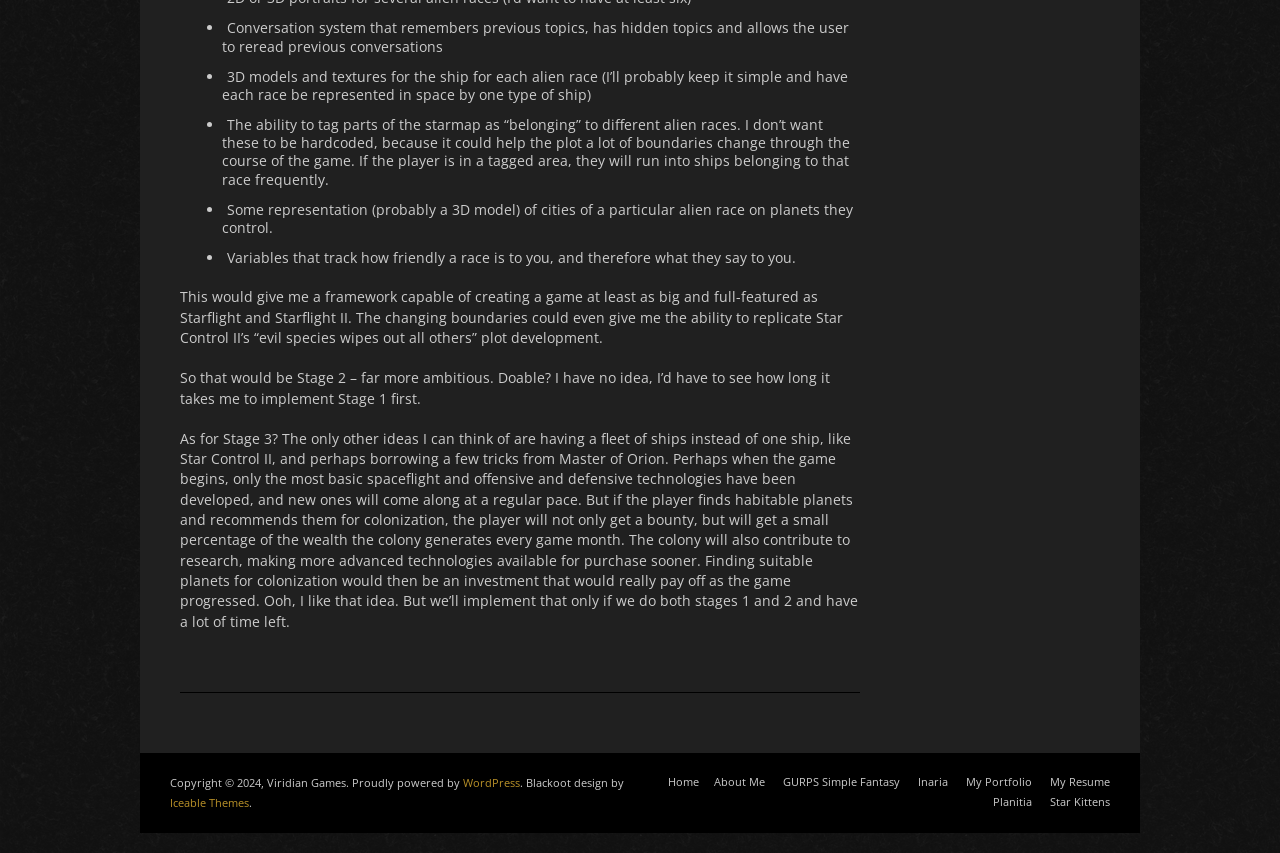Reply to the question below using a single word or brief phrase:
What is the name of the game being developed?

Not specified